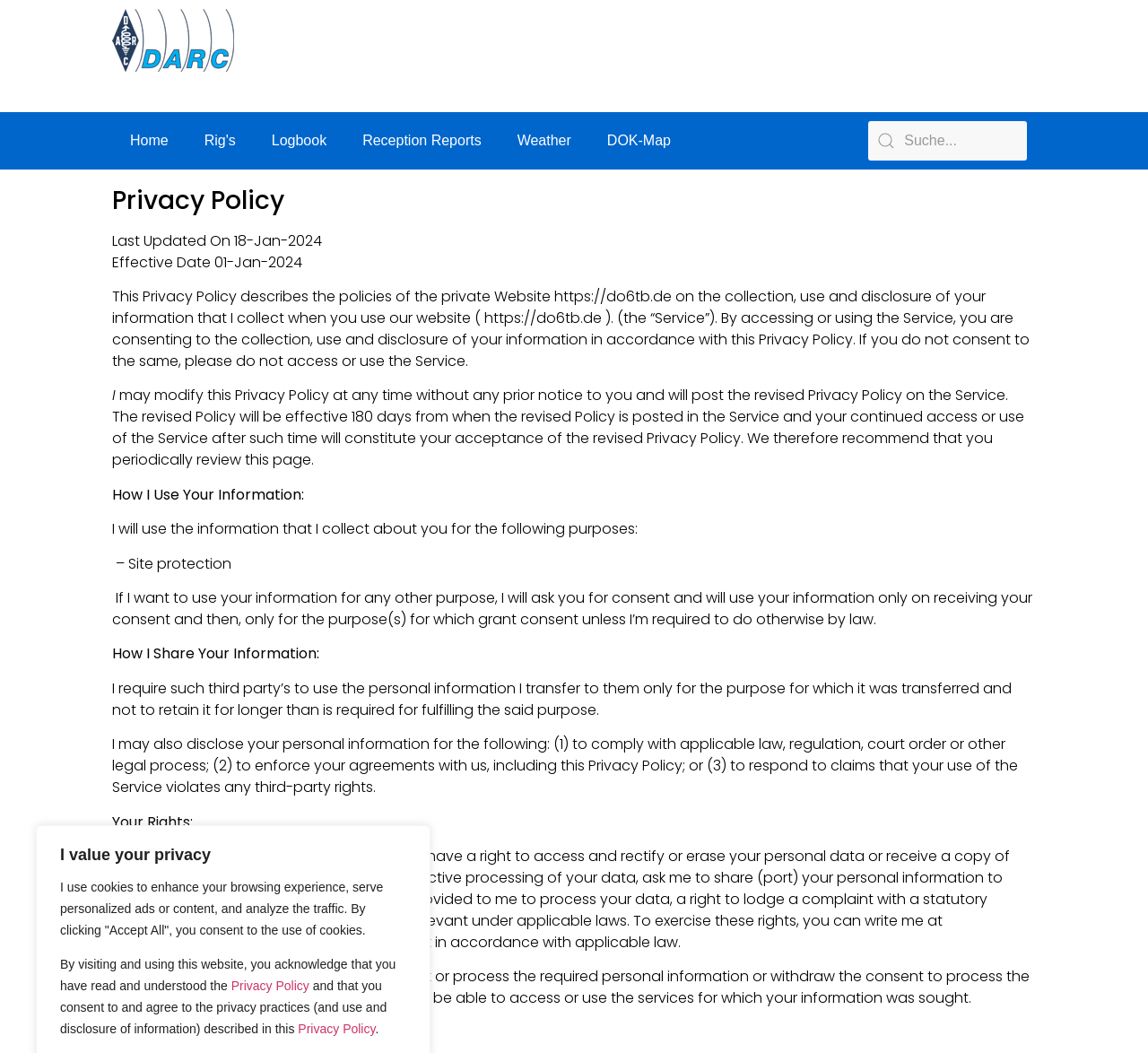Identify the bounding box coordinates necessary to click and complete the given instruction: "Click on the 'Rig's' link".

[0.178, 0.124, 0.205, 0.144]